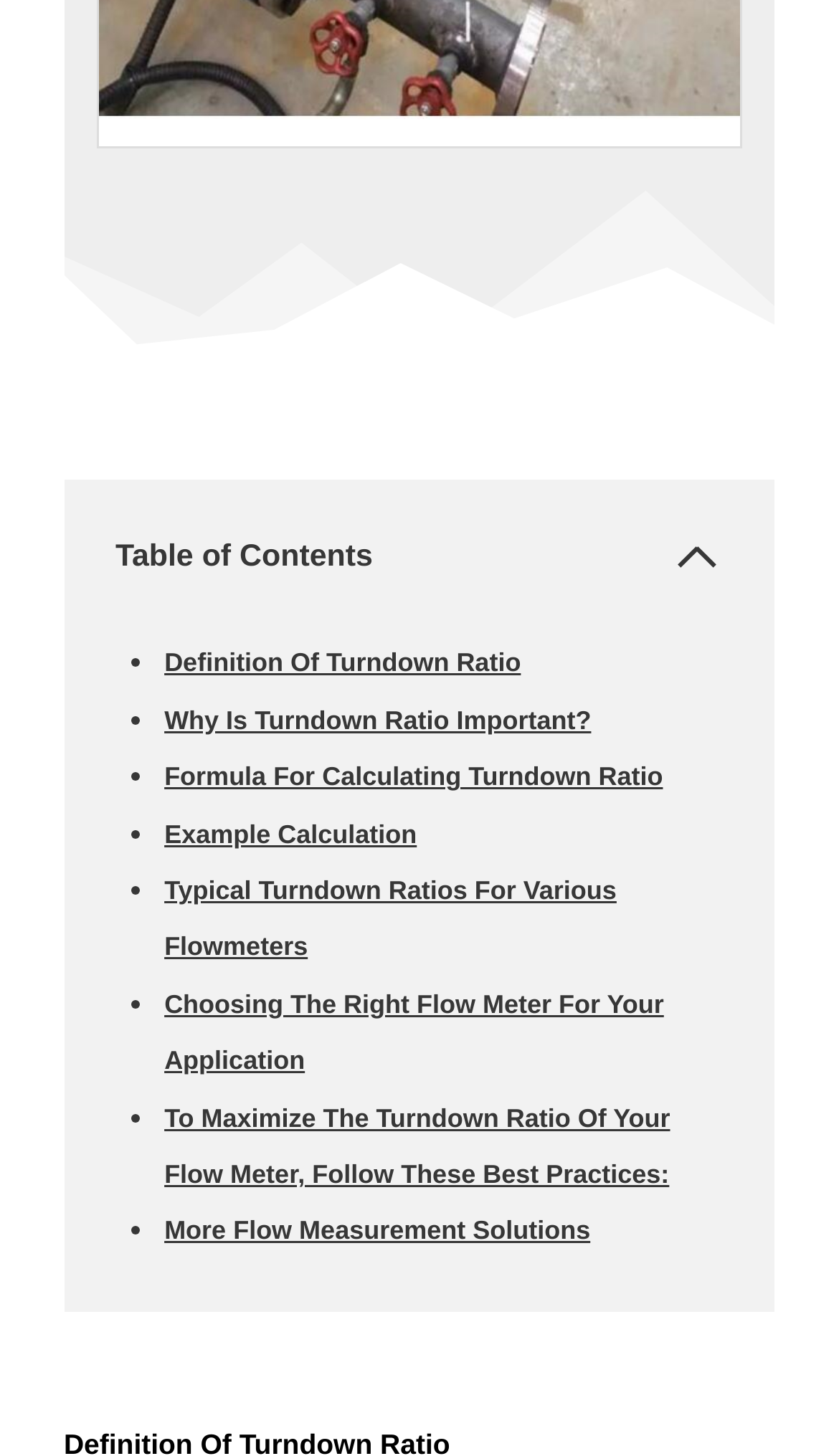Can you show the bounding box coordinates of the region to click on to complete the task described in the instruction: "Explore more flow measurement solutions"?

[0.196, 0.835, 0.704, 0.856]